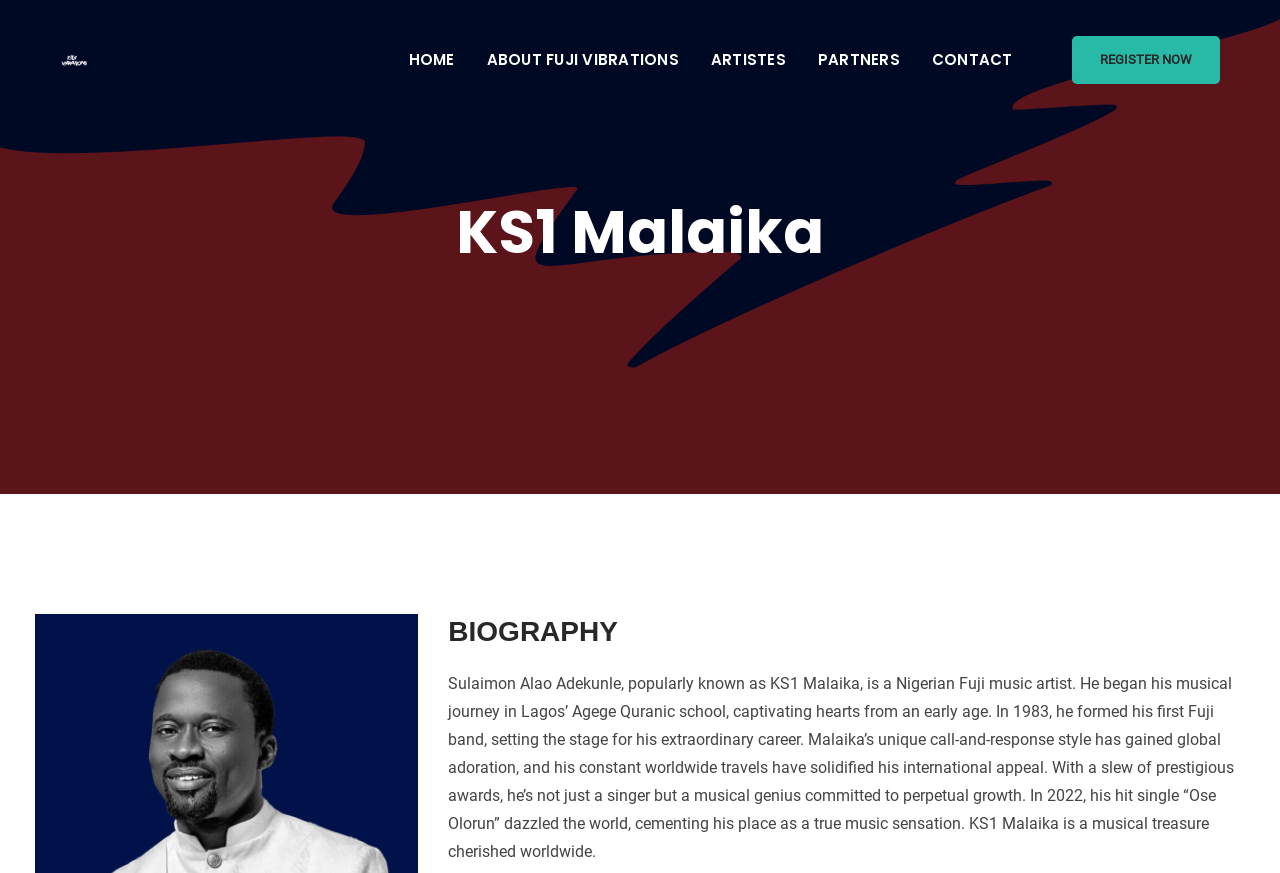Give a one-word or one-phrase response to the question:
How many links are present in the top navigation bar?

5